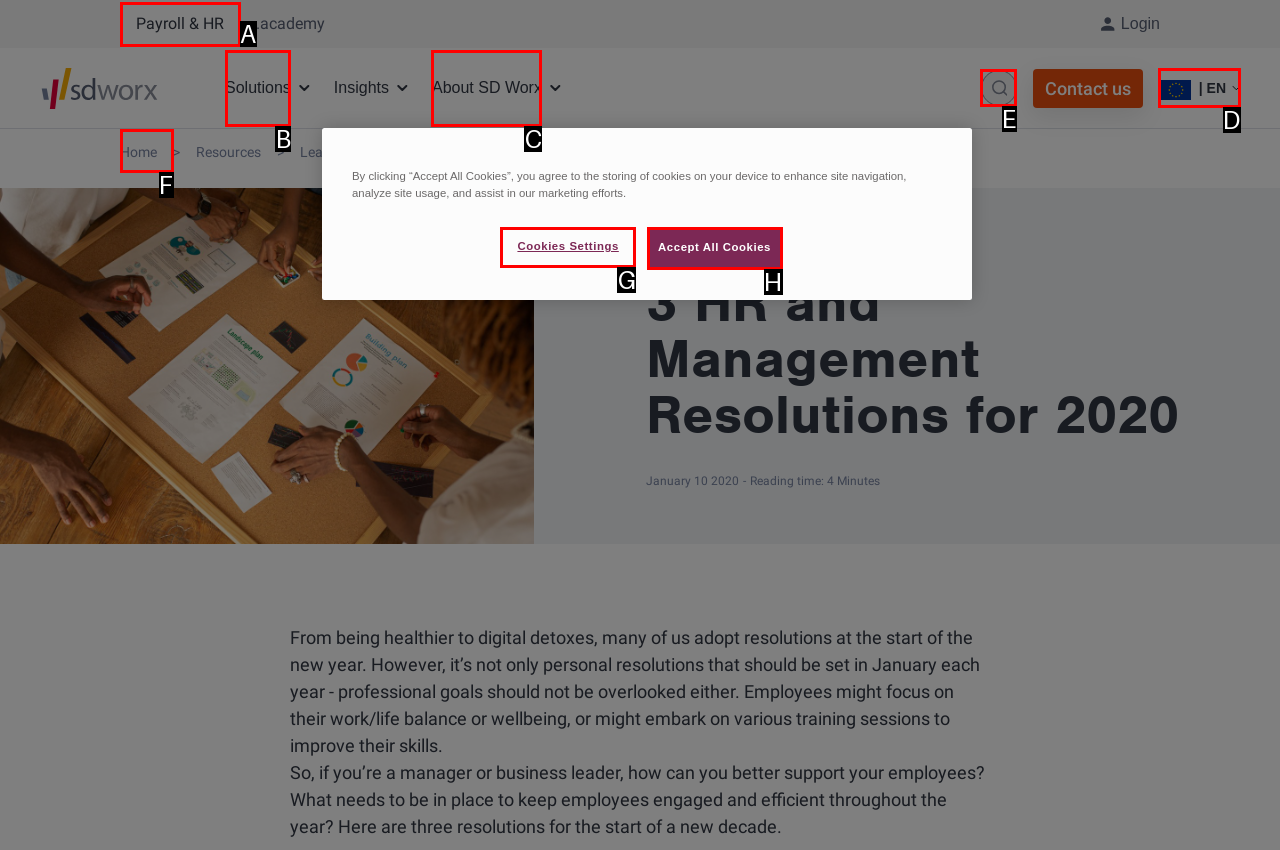Specify which element within the red bounding boxes should be clicked for this task: Click on the Search button Respond with the letter of the correct option.

E